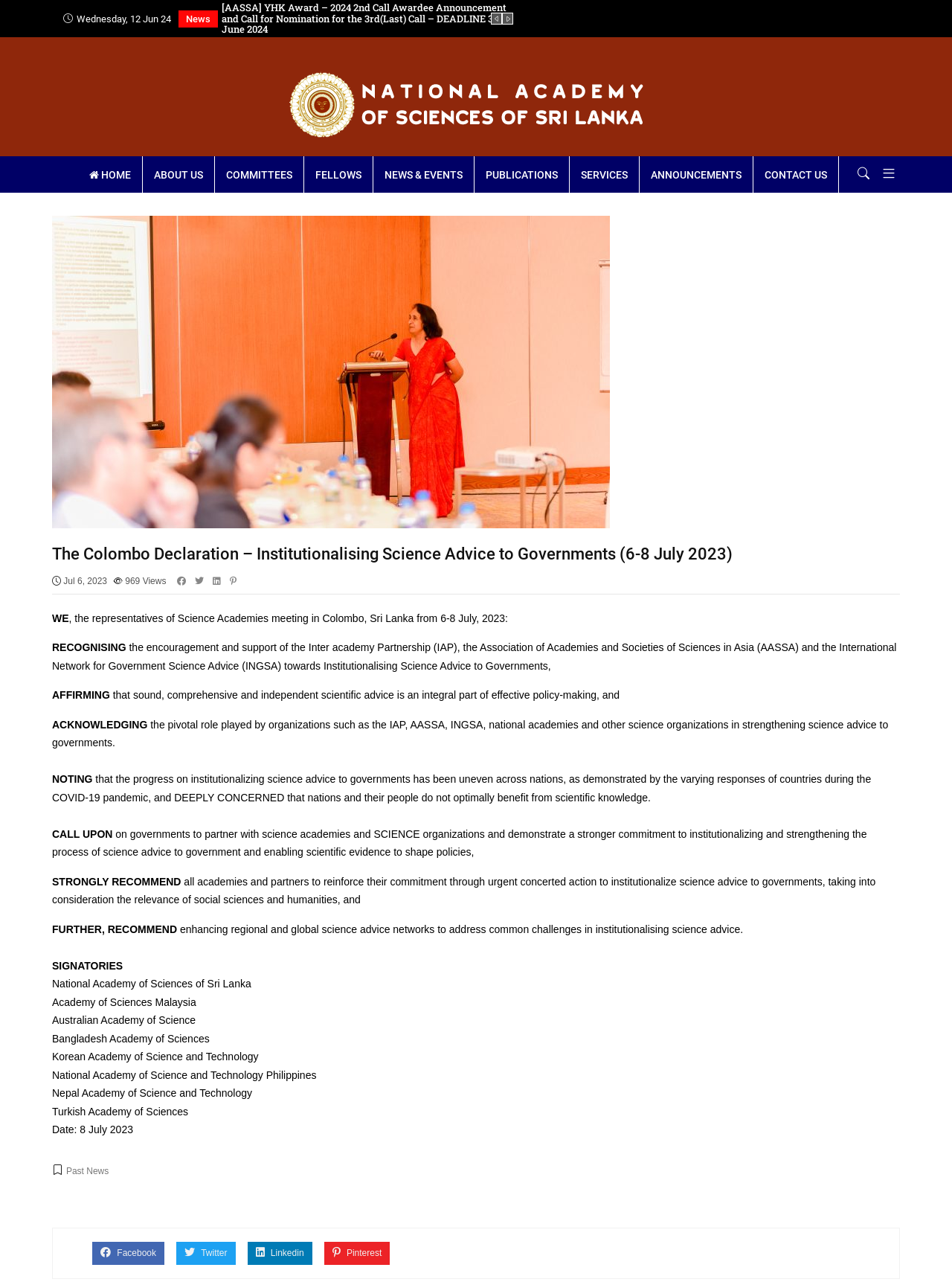Extract the primary heading text from the webpage.

The Colombo Declaration – Institutionalising Science Advice to Governments (6-8 July 2023)